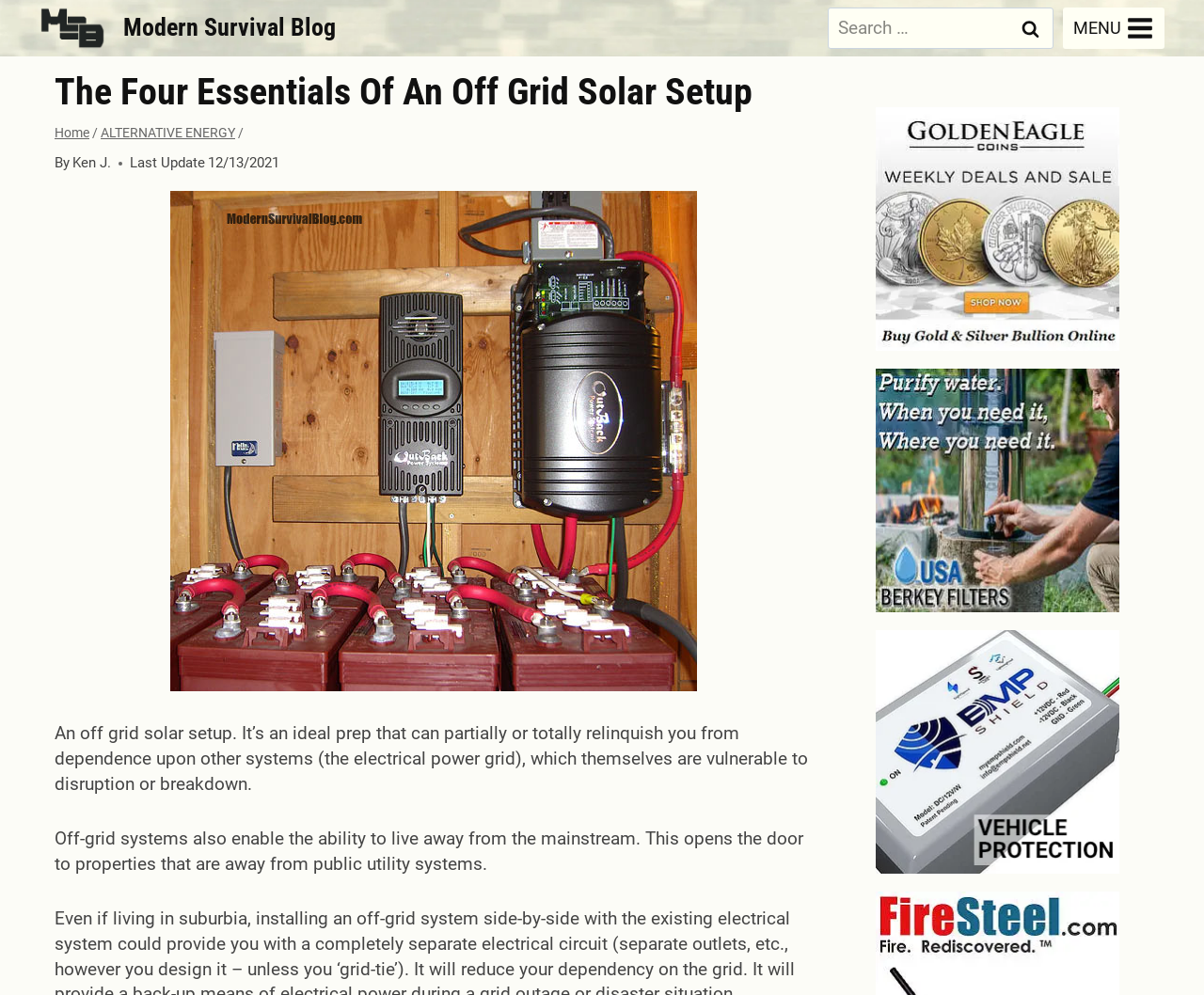What is the topic of the webpage?
Using the image as a reference, give an elaborate response to the question.

Based on the webpage content, including the header 'The Four Essentials Of An Off Grid Solar Setup' and the image of an off-grid solar setup, it is clear that the topic of the webpage is related to off-grid solar setup.